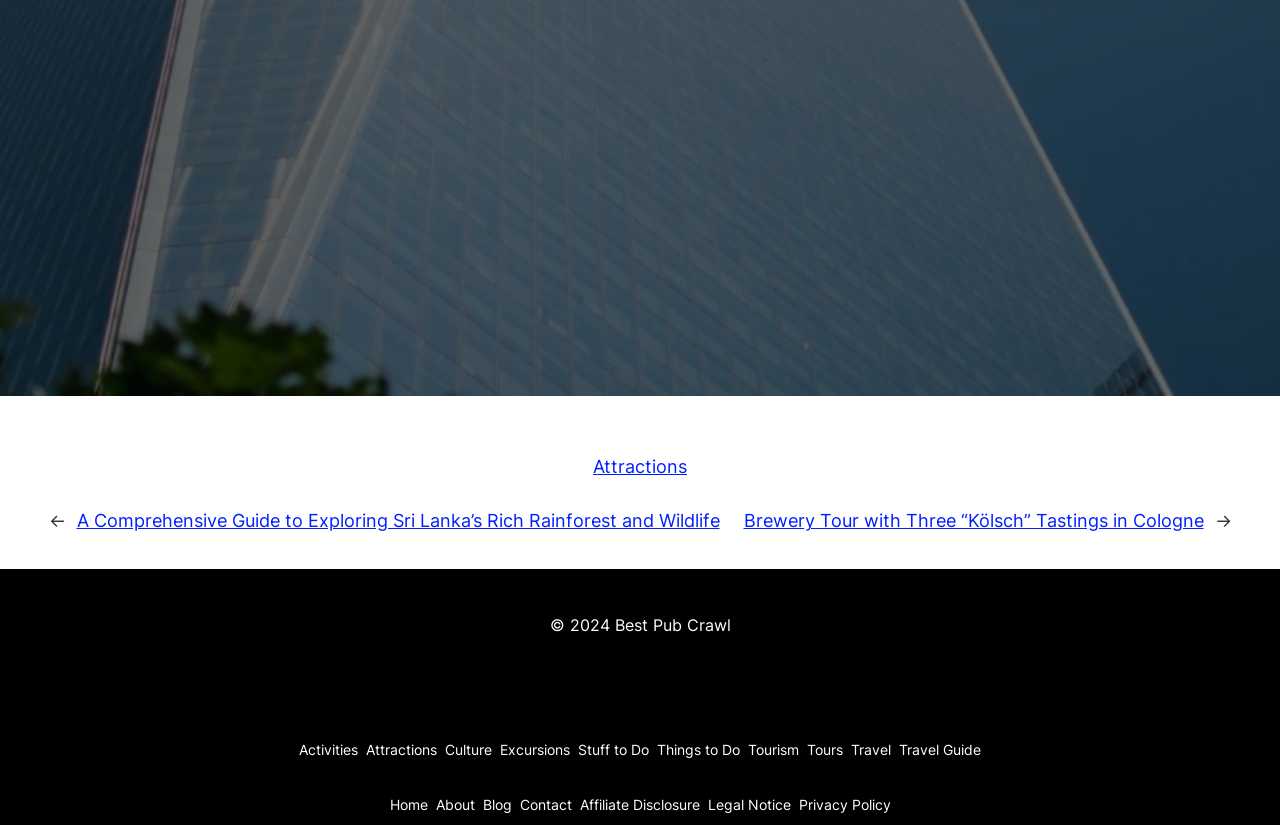Please determine the bounding box coordinates, formatted as (top-left x, top-left y, bottom-right x, bottom-right y), with all values as floating point numbers between 0 and 1. Identify the bounding box of the region described as: Affiliate Disclosure

[0.453, 0.956, 0.546, 0.994]